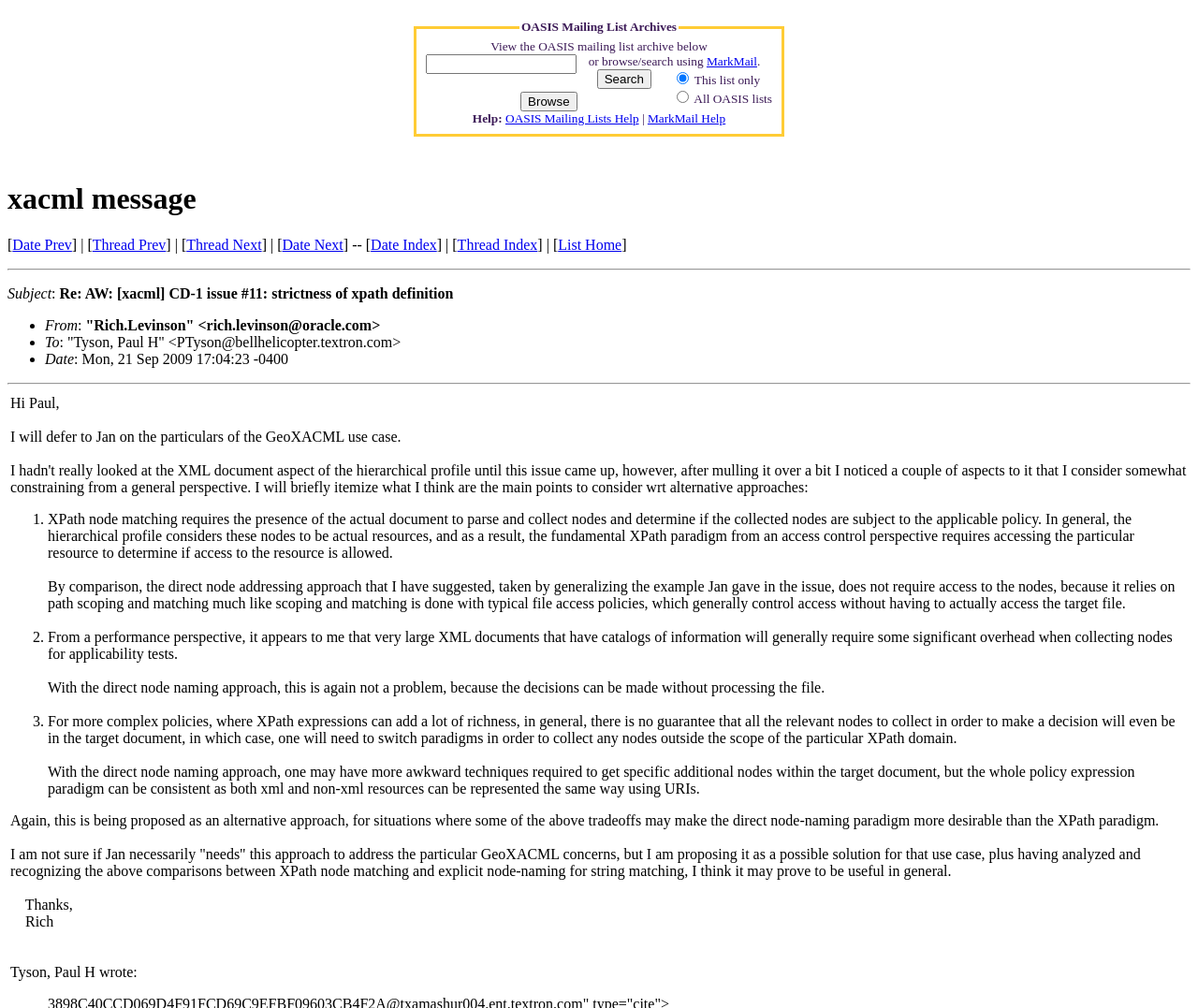Identify the bounding box of the UI component described as: "MarkMail".

[0.59, 0.054, 0.632, 0.068]